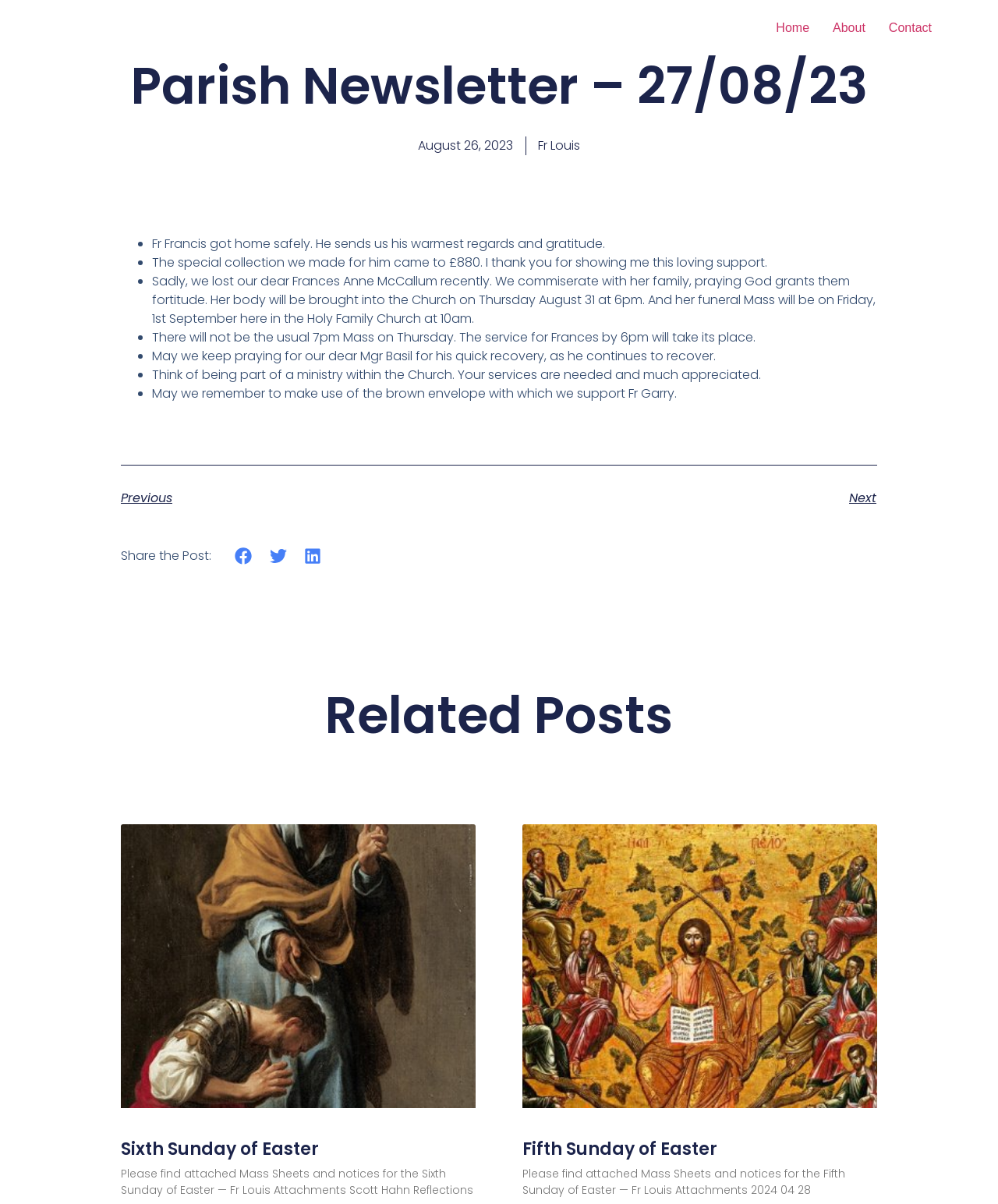Who is the priest mentioned in the newsletter?
Identify the answer in the screenshot and reply with a single word or phrase.

Fr Louis